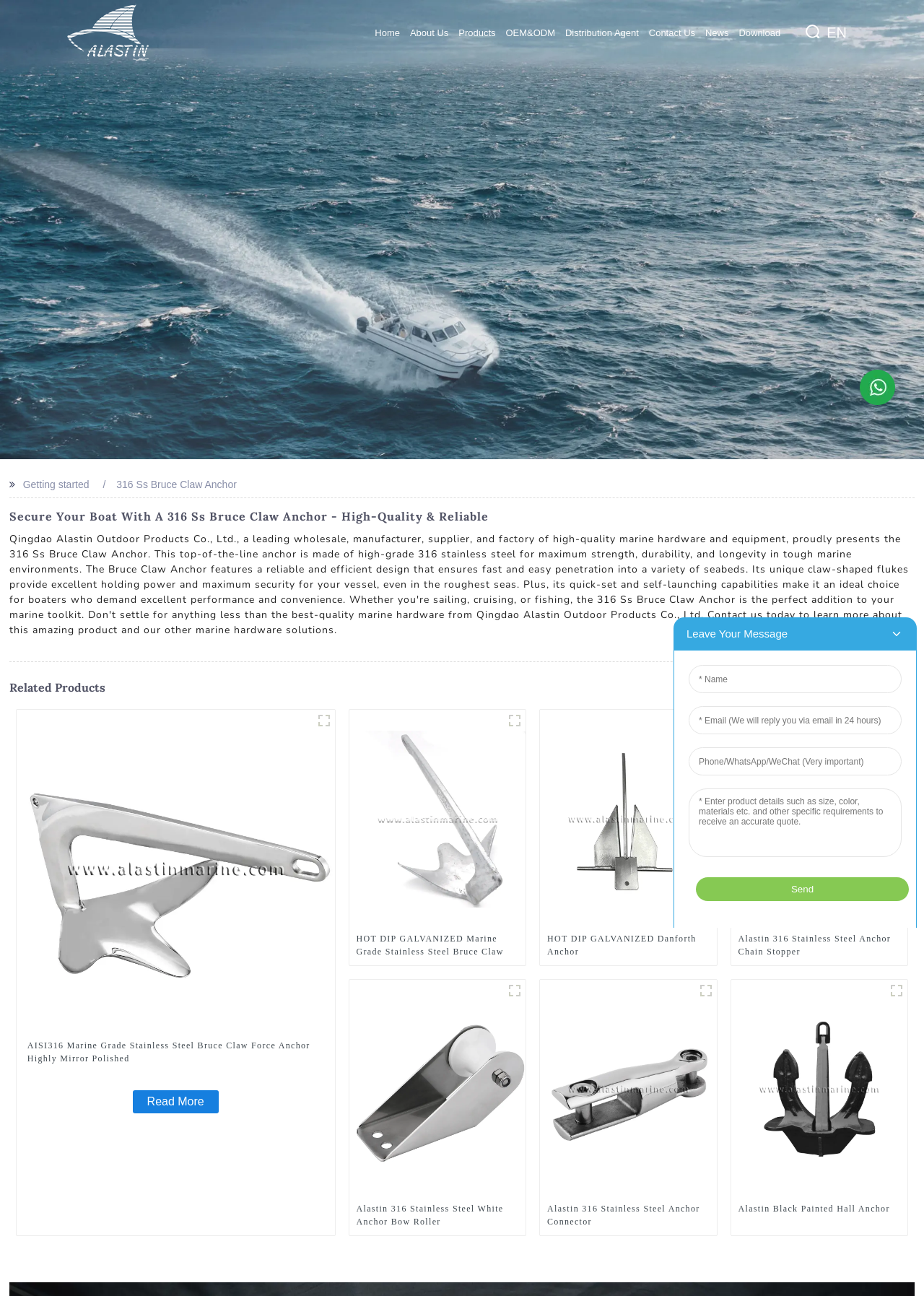What is the main title displayed on this webpage?

Secure Your Boat With A 316 Ss Bruce Claw Anchor - High-Quality & Reliable